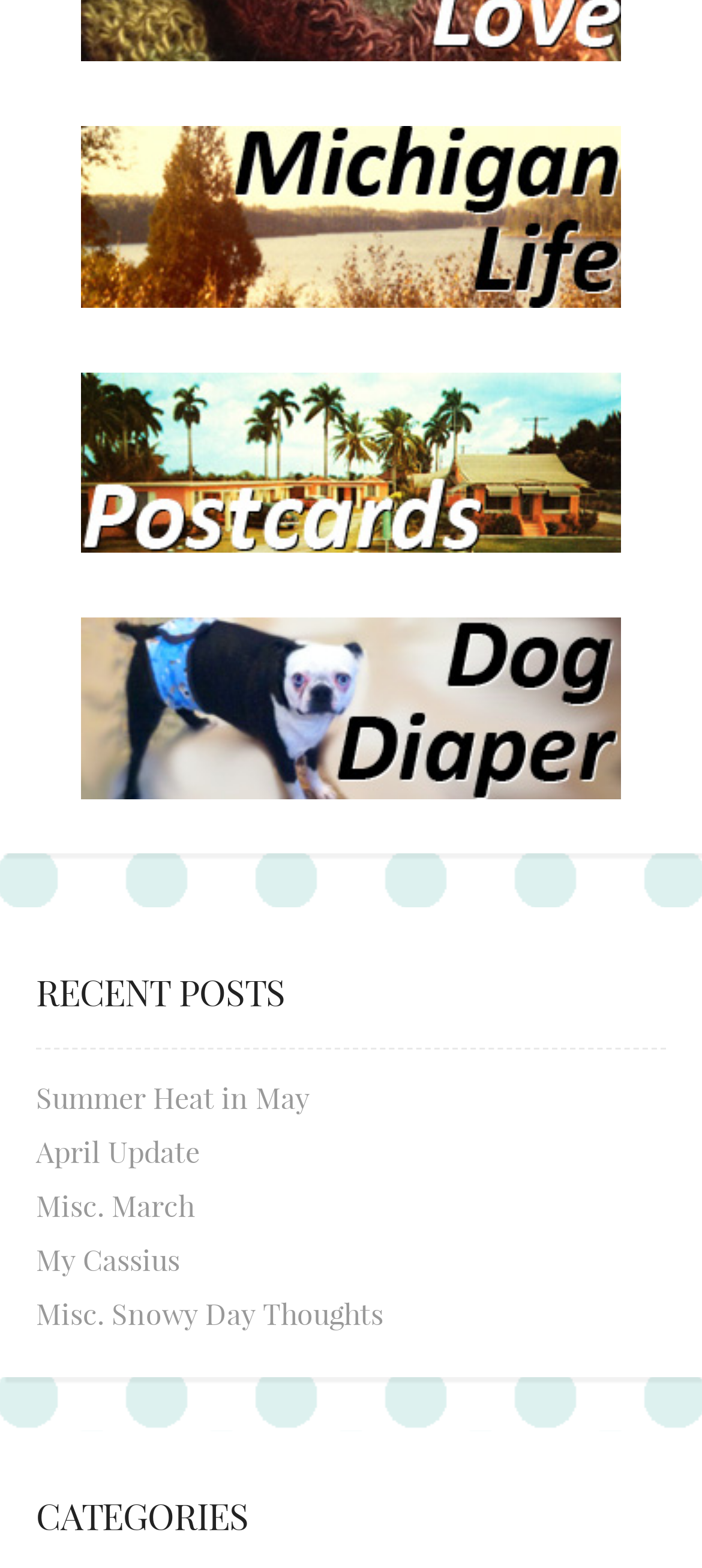What is the purpose of the webpage?
Based on the image, provide a one-word or brief-phrase response.

Blog or personal website